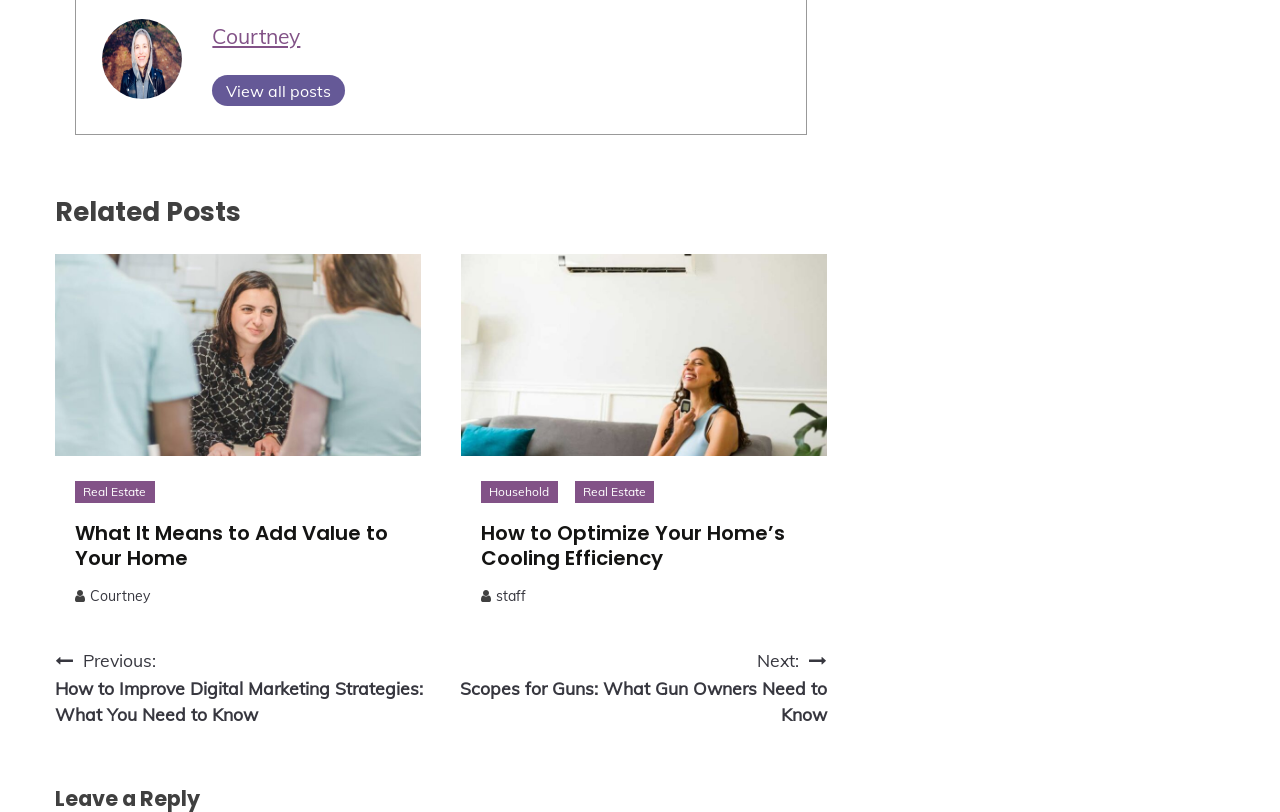Answer with a single word or phrase: 
What is the purpose of the navigation section?

Post navigation